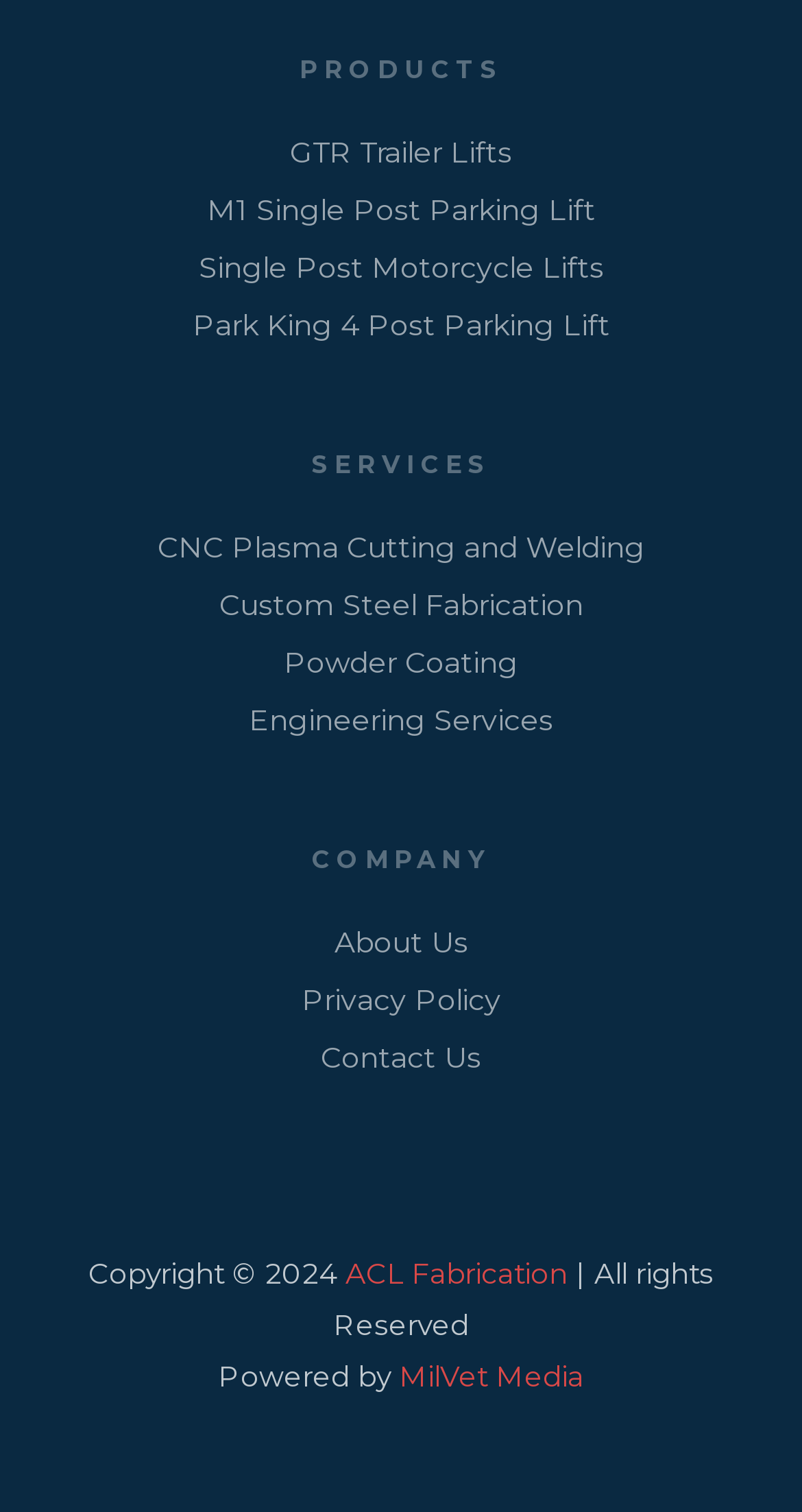Find the bounding box coordinates of the clickable area required to complete the following action: "View GTR Trailer Lifts".

[0.051, 0.083, 0.949, 0.118]